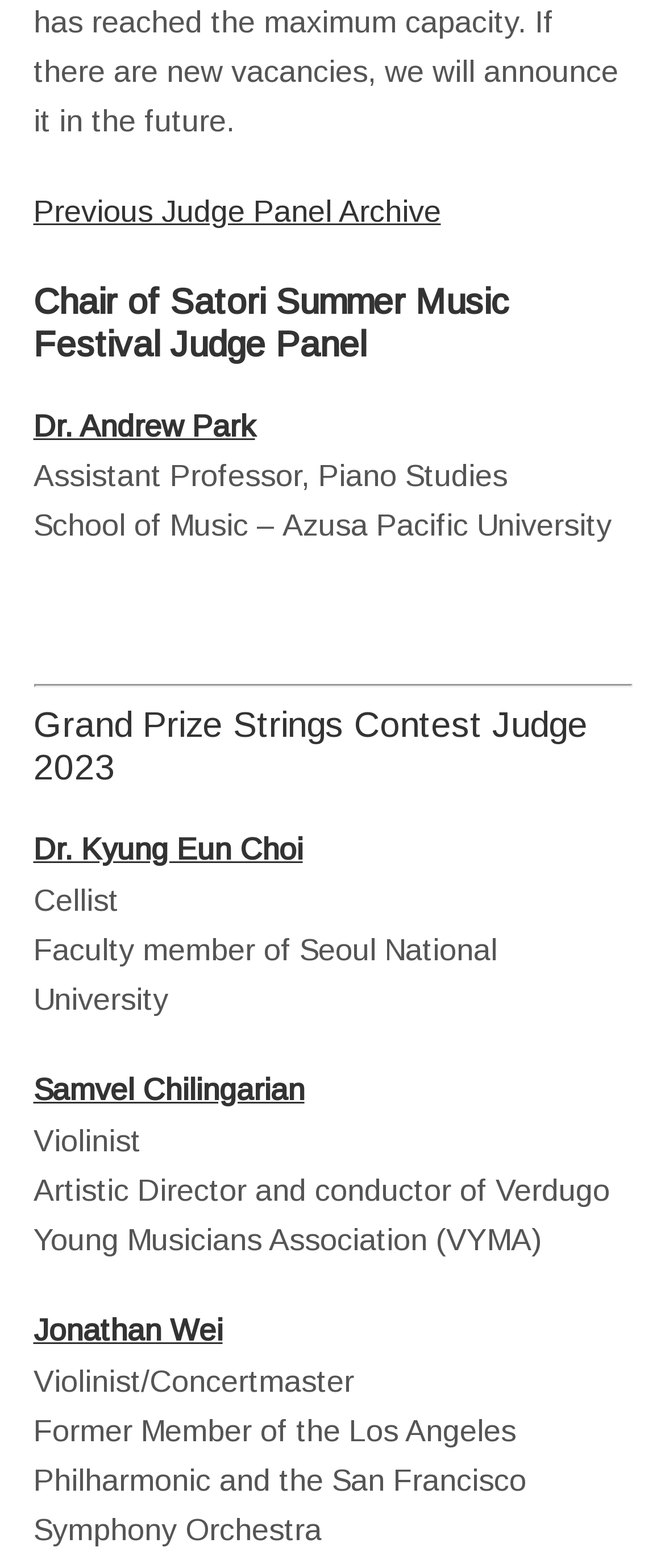What is the name of the association where Samvel Chilingarian is the Artistic Director and conductor?
From the image, respond with a single word or phrase.

Verdugo Young Musicians Association (VYMA)